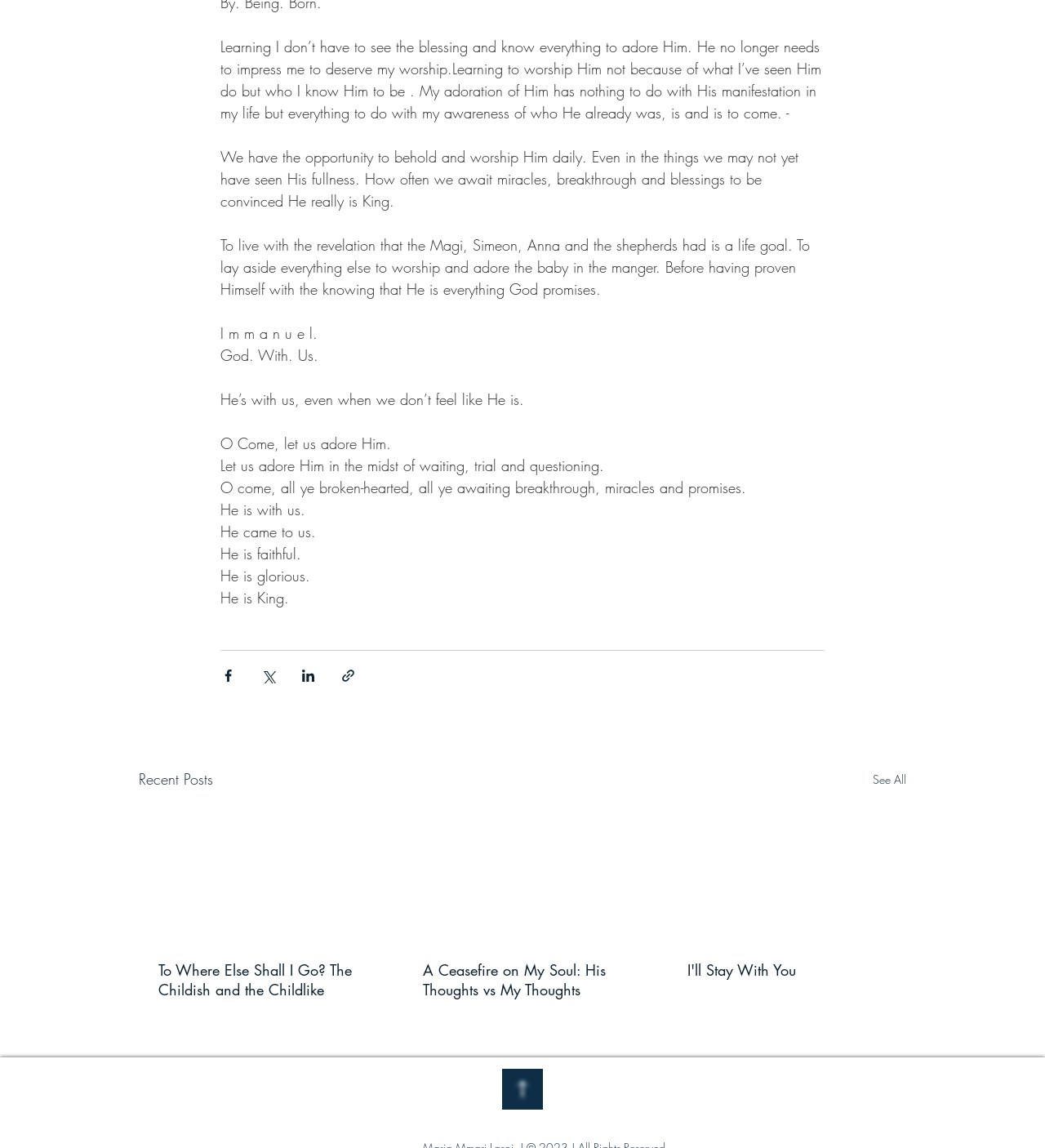What is the tone of the webpage?
Using the details shown in the screenshot, provide a comprehensive answer to the question.

The tone of the webpage appears to be reflective and devotional, with phrases and quotes that express a sense of awe, wonder, and adoration for God, creating a contemplative and worshipful atmosphere.